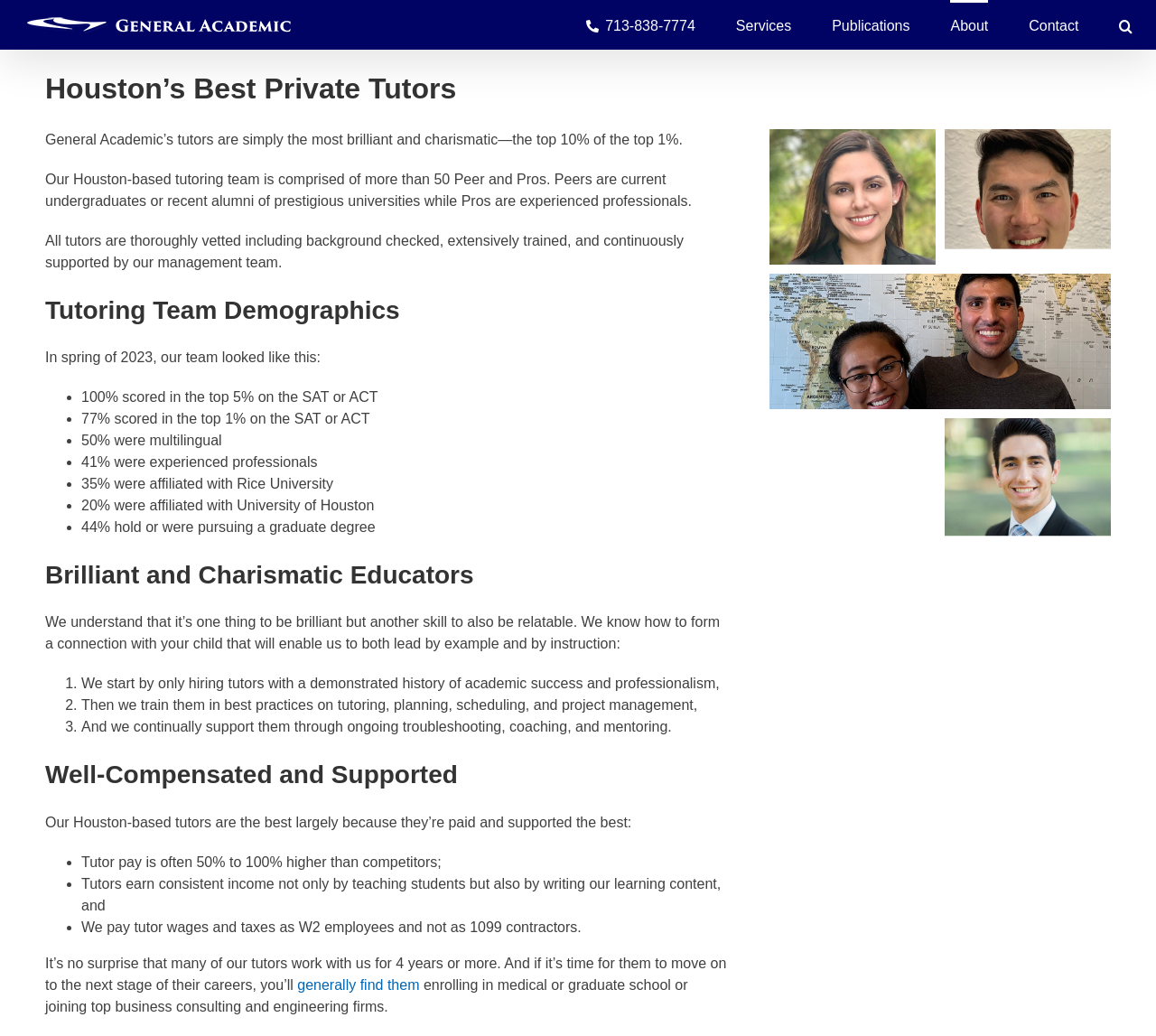What is the phone number on the top menu?
Answer the question with a single word or phrase derived from the image.

713-838-7774